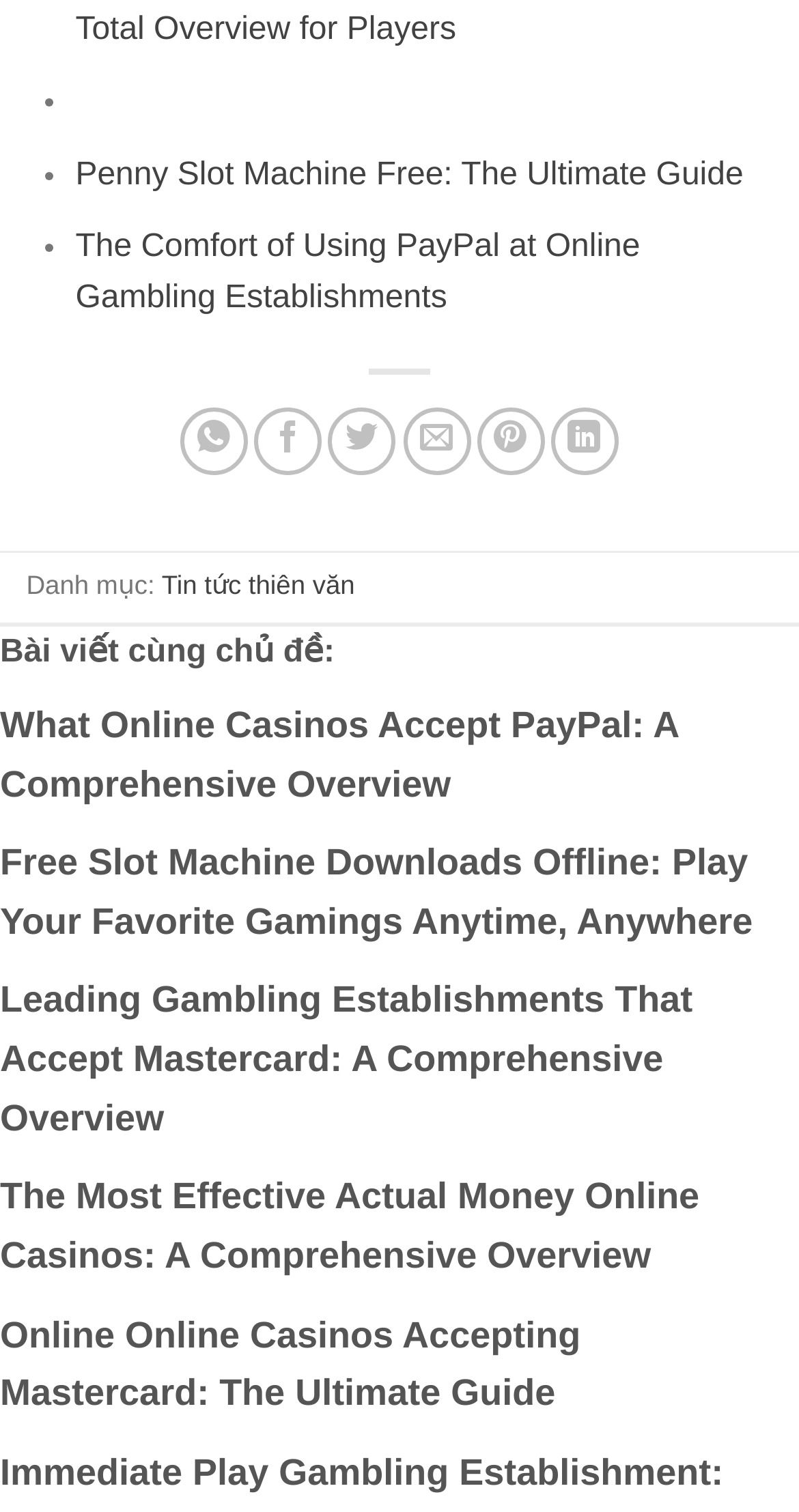Identify the bounding box of the HTML element described as: "title="Email to a Friend"".

[0.504, 0.269, 0.589, 0.314]